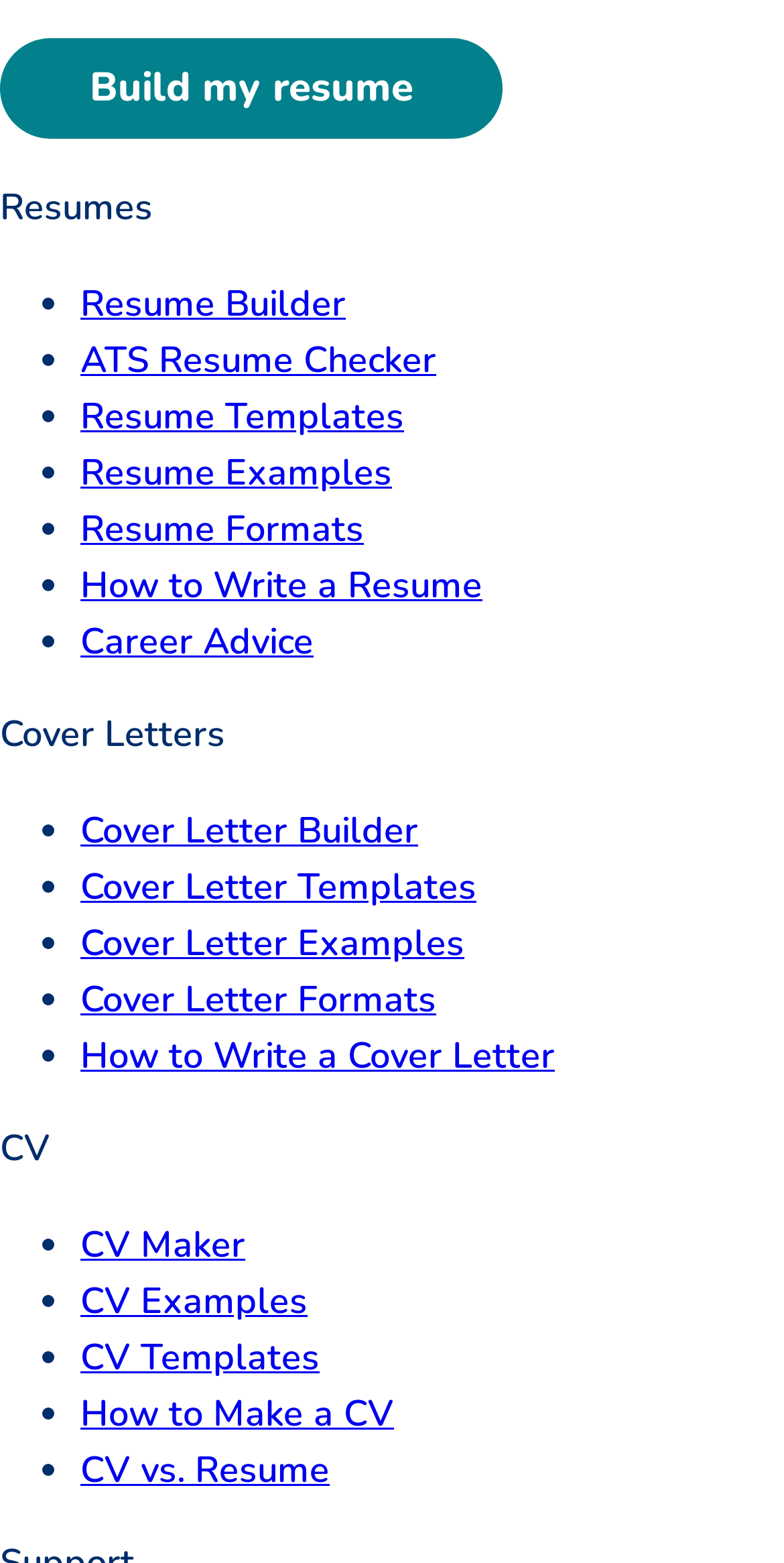How many sub-links are there in total?
Using the image as a reference, answer the question in detail.

I counted the number of sub-links in each category. There are 4 sub-links in the 'Resume' category, 5 sub-links in the 'Cover Letters' category, 5 sub-links in the 'CV' category, and 3 sub-links in the 'Support' category. In total, there are 4 + 5 + 5 + 3 = 17 sub-links.